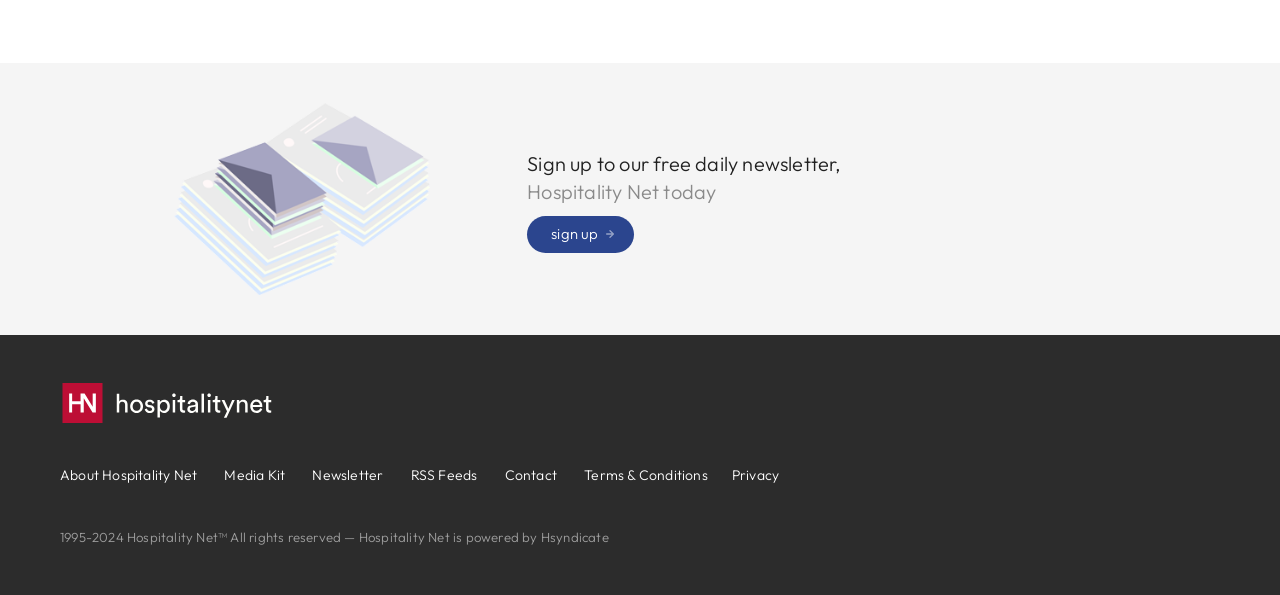Based on the element description: "RSS Feeds", identify the UI element and provide its bounding box coordinates. Use four float numbers between 0 and 1, [left, top, right, bottom].

[0.321, 0.783, 0.373, 0.813]